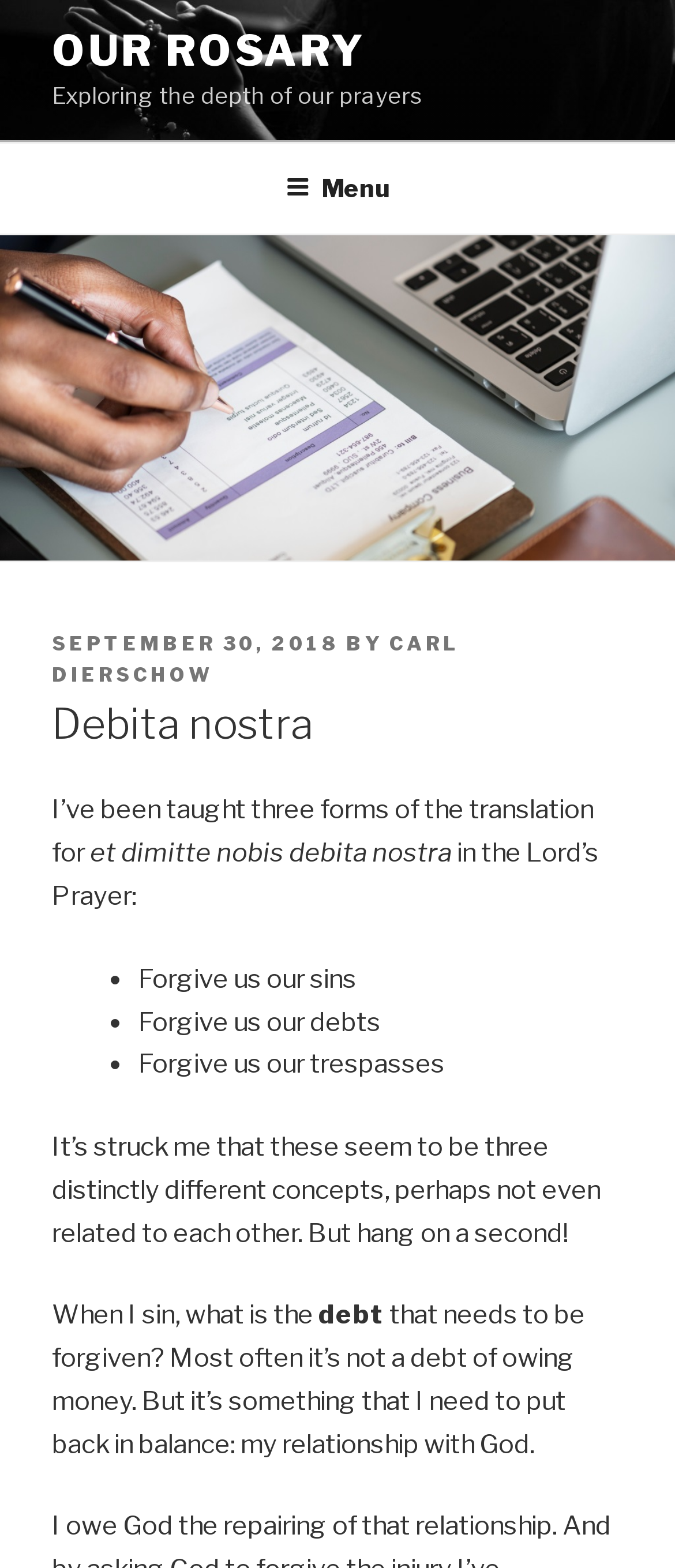With reference to the image, please provide a detailed answer to the following question: Who is the author of the article?

The author of the article is 'Carl Dierschow' which is mentioned in the article metadata, specifically in the 'BY' section, indicating that Carl Dierschow is the person who wrote this article.